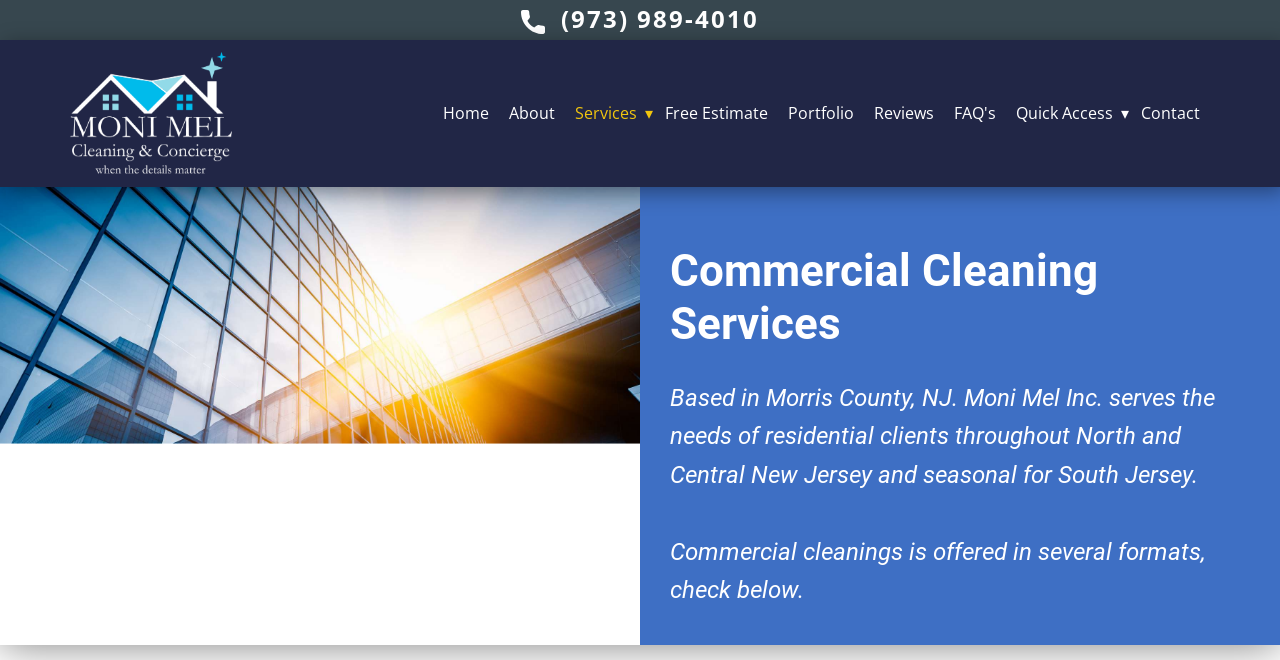Specify the bounding box coordinates of the element's region that should be clicked to achieve the following instruction: "Learn about the services". The bounding box coordinates consist of four float numbers between 0 and 1, in the format [left, top, right, bottom].

[0.449, 0.155, 0.498, 0.188]